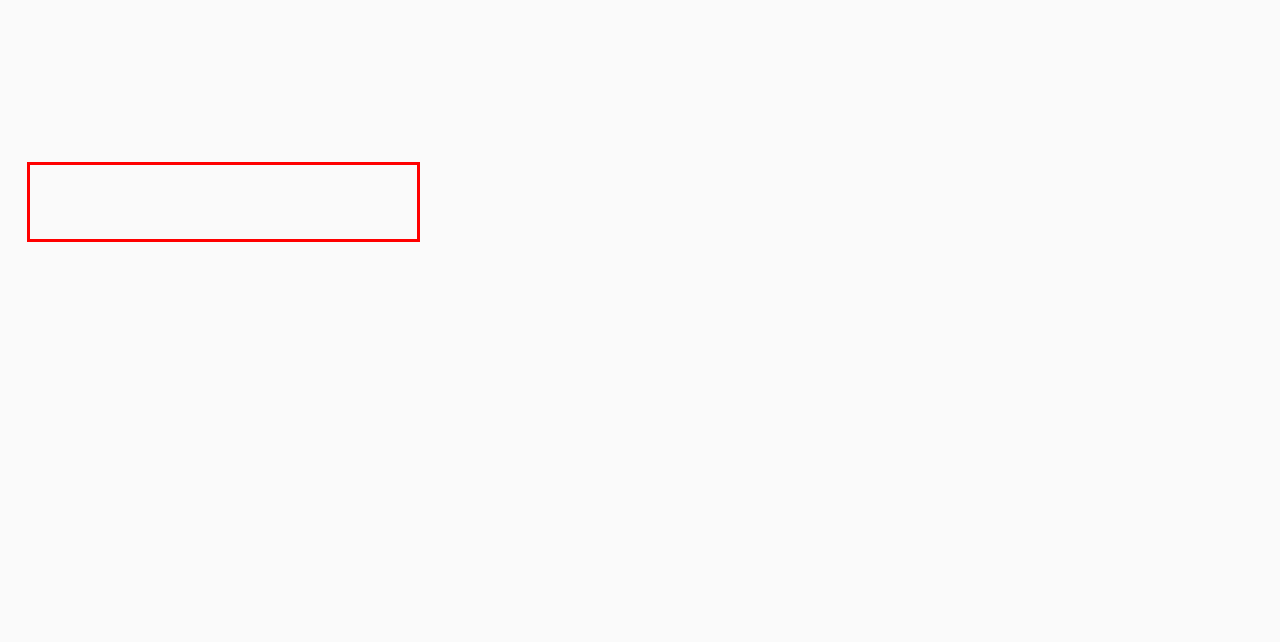Within the screenshot of a webpage, identify the red bounding box and perform OCR to capture the text content it contains.

Nordic amber jewelry is crafted from amber sourced in the Nordic region, encompassing countries like Denmark, Finland, Iceland, Norway, Sweden, Lithuania, Latvia, and Estonia.